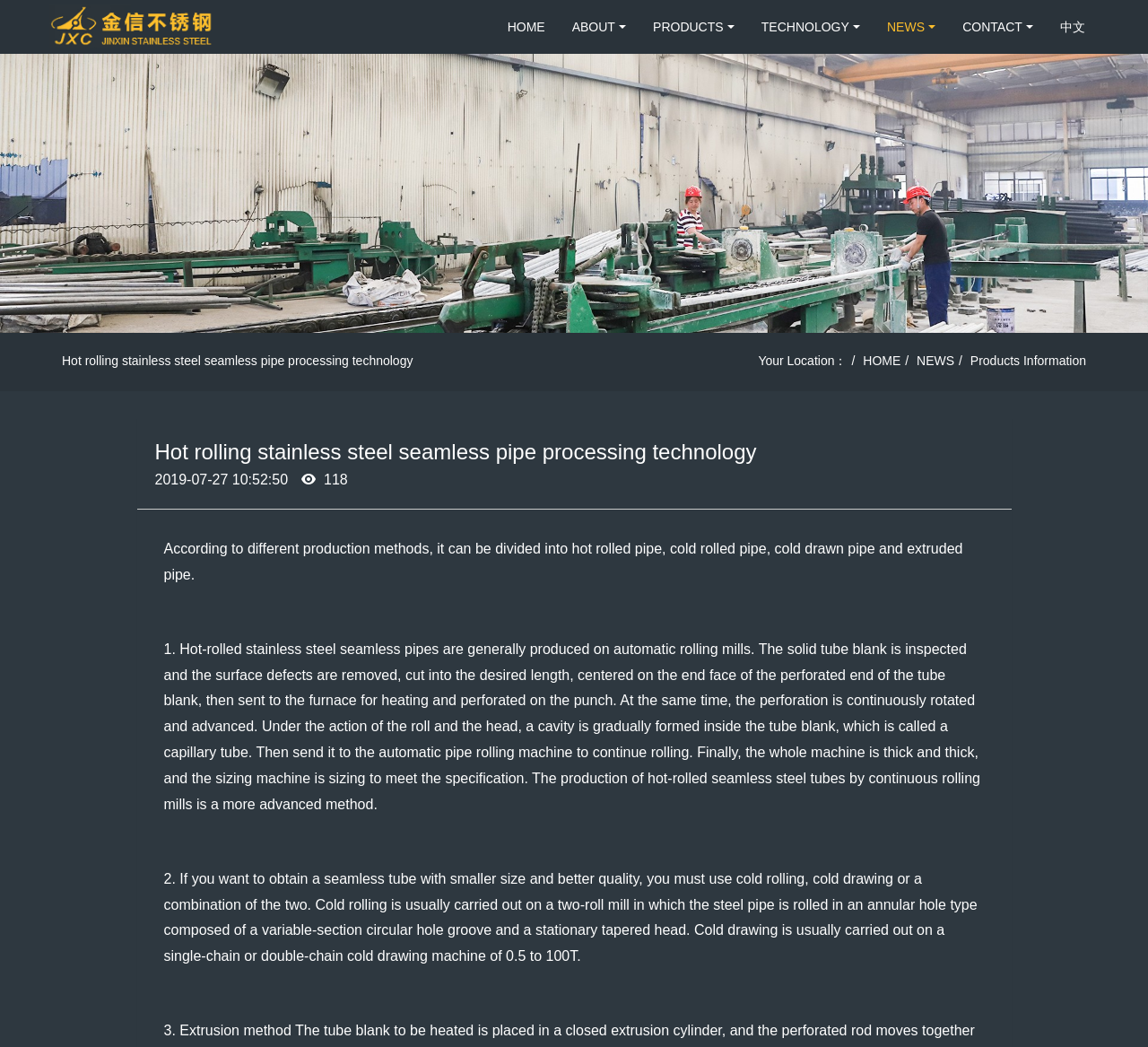What is the type of machine used for cold drawing?
Examine the image closely and answer the question with as much detail as possible.

I found the information by reading the text on the webpage. According to the text, 'Cold drawing is usually carried out on a single-chain or double-chain cold drawing machine of 0.5 to 100T.' Therefore, the type of machine used for cold drawing is a single-chain or double-chain cold drawing machine.